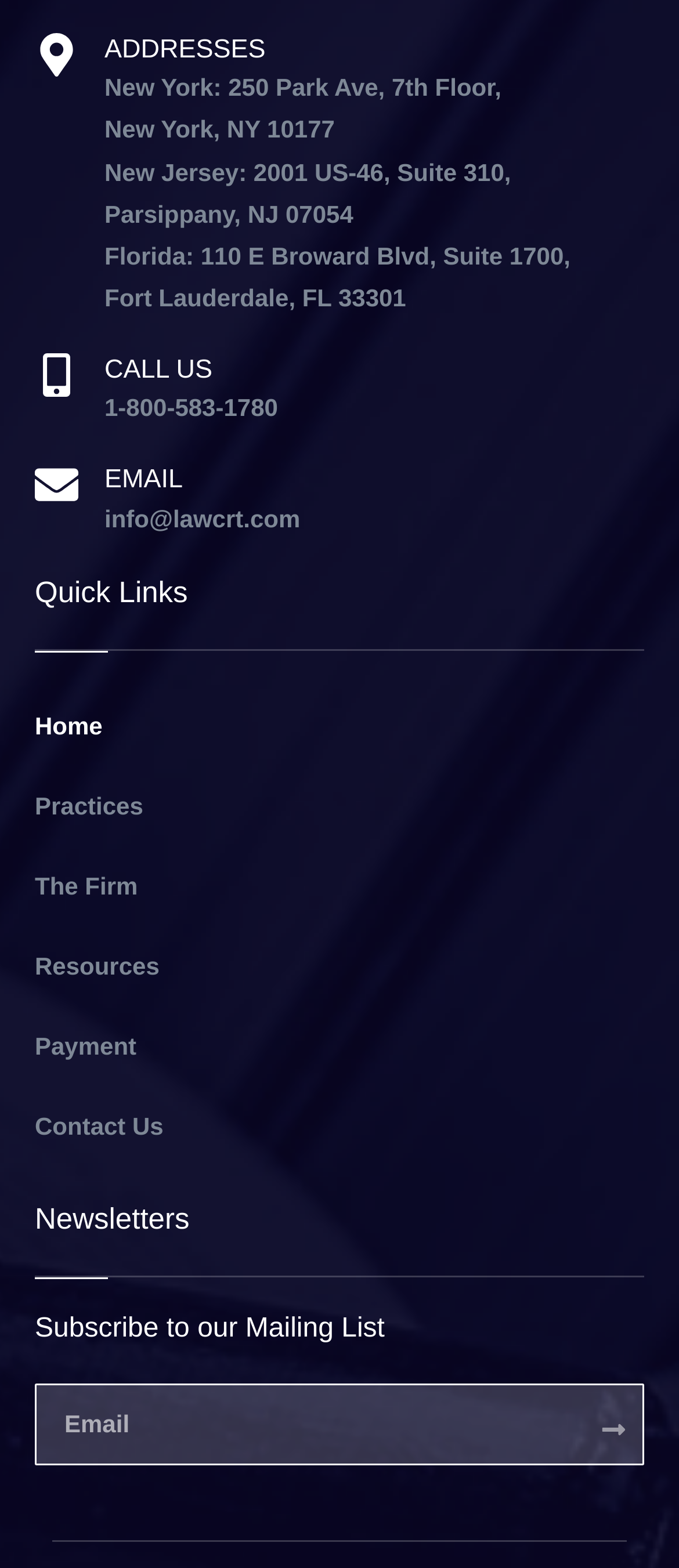Identify the bounding box coordinates for the element that needs to be clicked to fulfill this instruction: "Click 1-800-583-1780". Provide the coordinates in the format of four float numbers between 0 and 1: [left, top, right, bottom].

[0.154, 0.251, 0.409, 0.269]